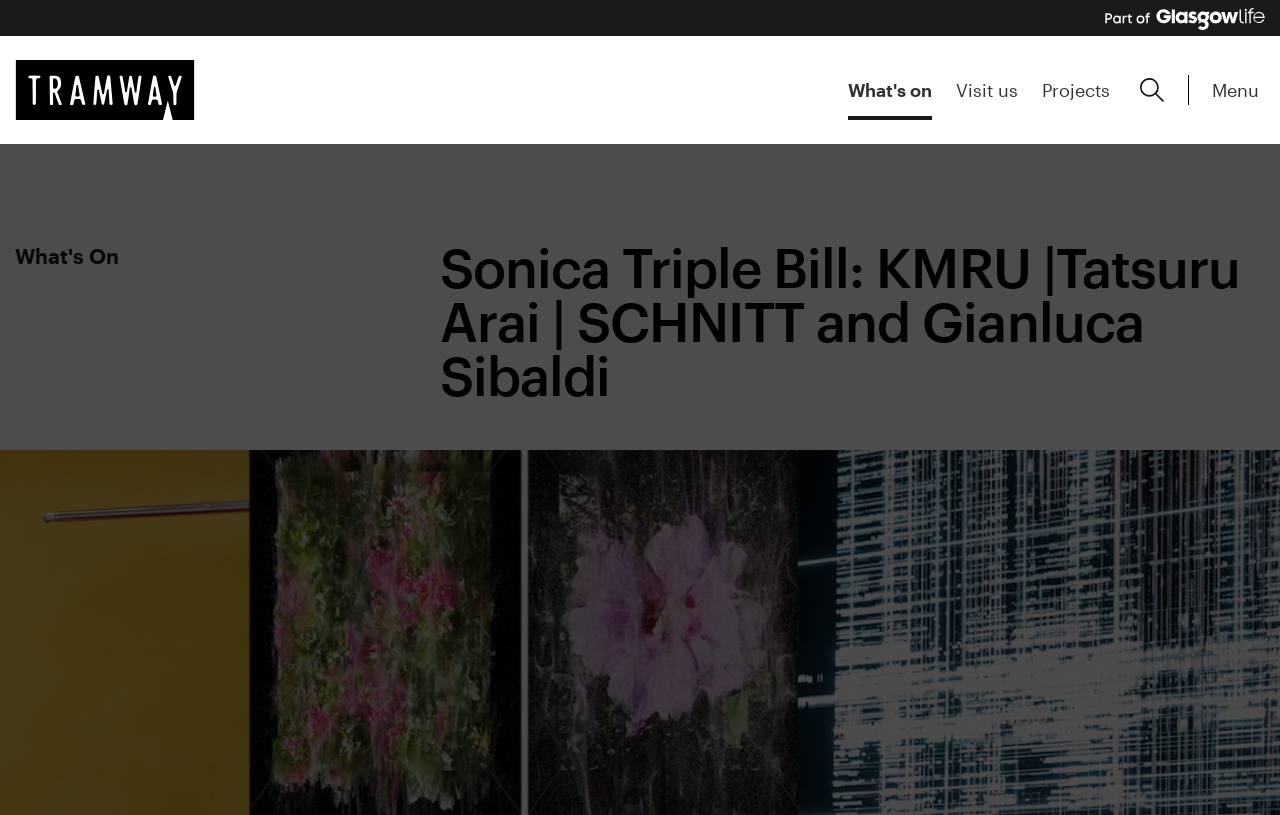How many images are on the page?
Using the image as a reference, give a one-word or short phrase answer.

4